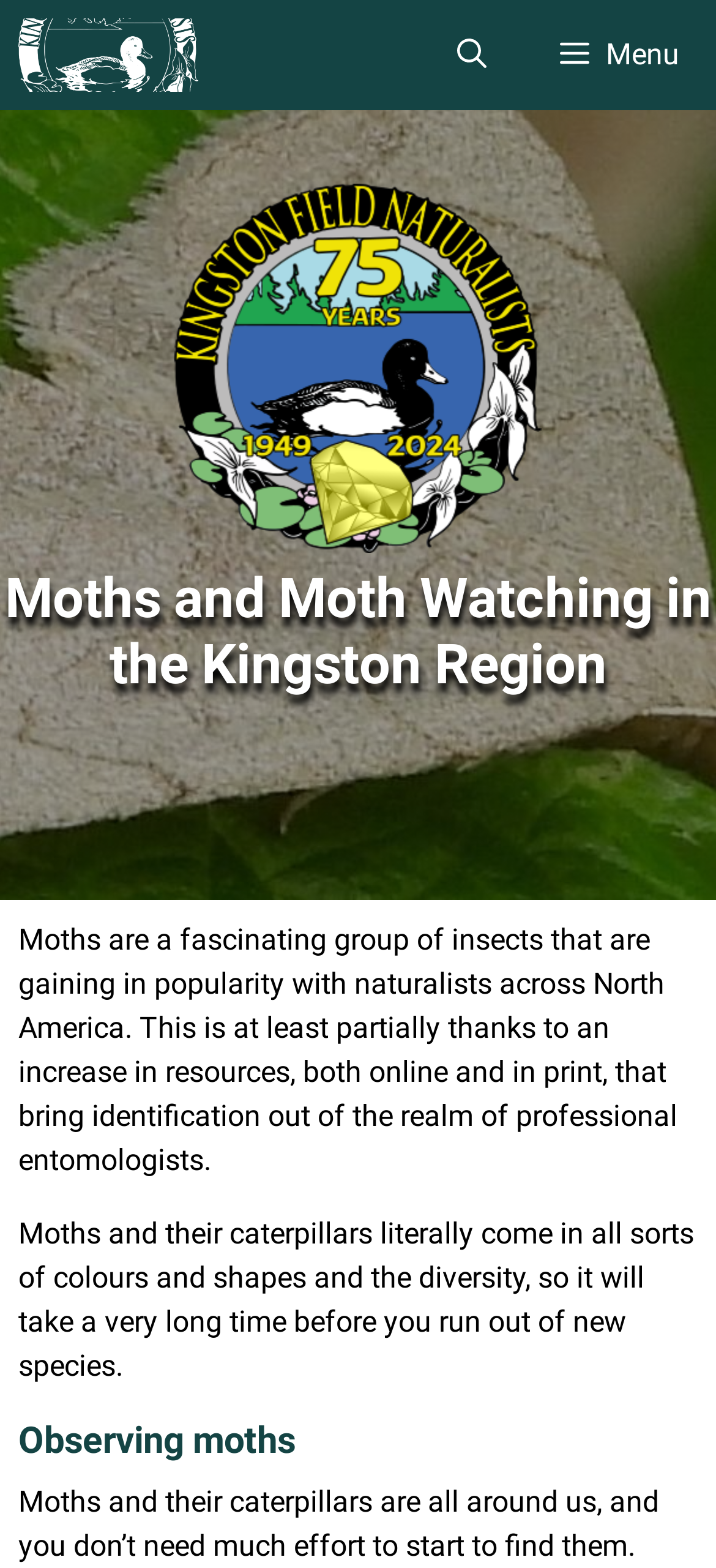Identify the bounding box coordinates for the UI element that matches this description: "Menu".

[0.731, 0.0, 1.0, 0.07]